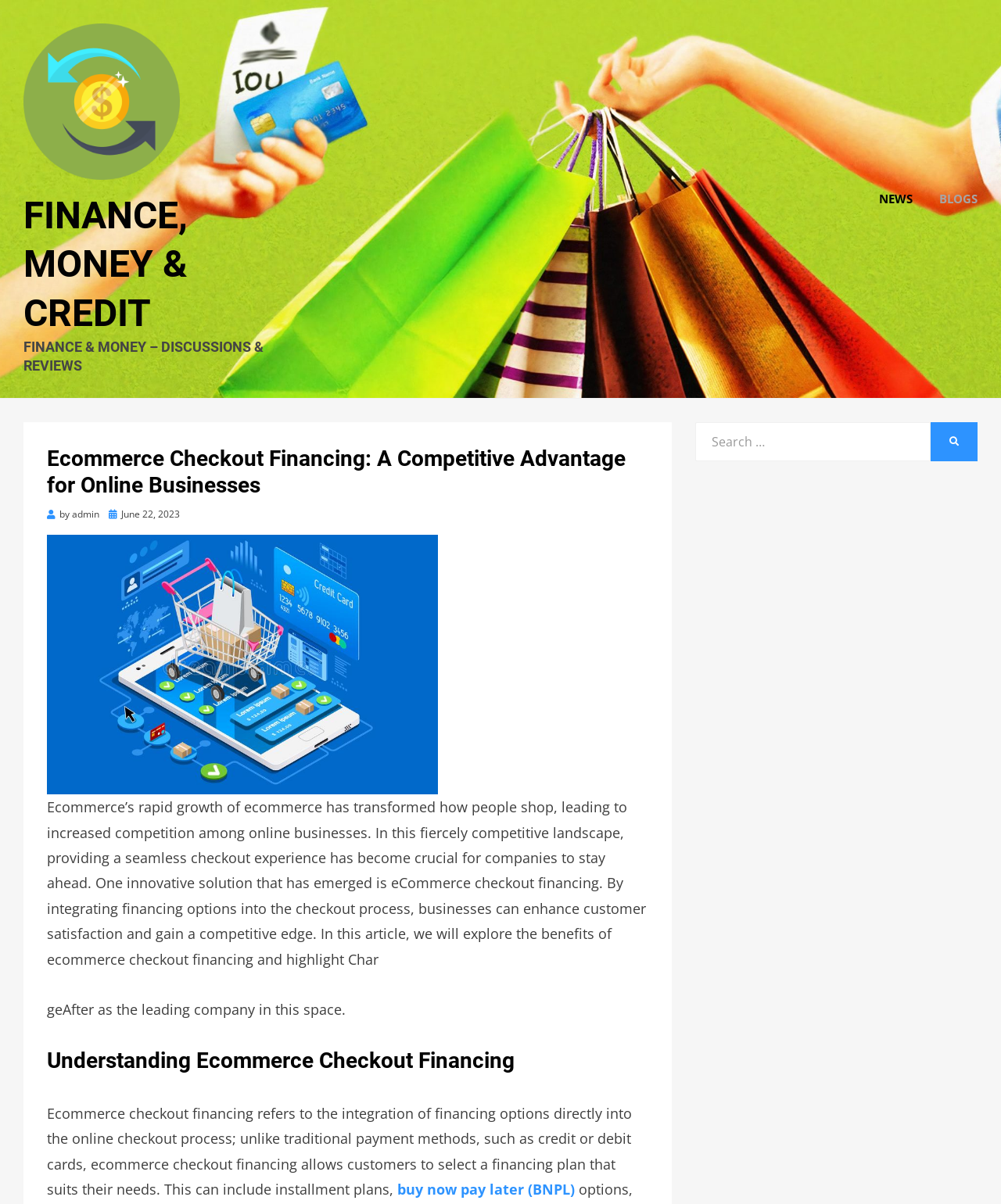Using the description: "Finance, Money & Credit", determine the UI element's bounding box coordinates. Ensure the coordinates are in the format of four float numbers between 0 and 1, i.e., [left, top, right, bottom].

[0.023, 0.16, 0.188, 0.278]